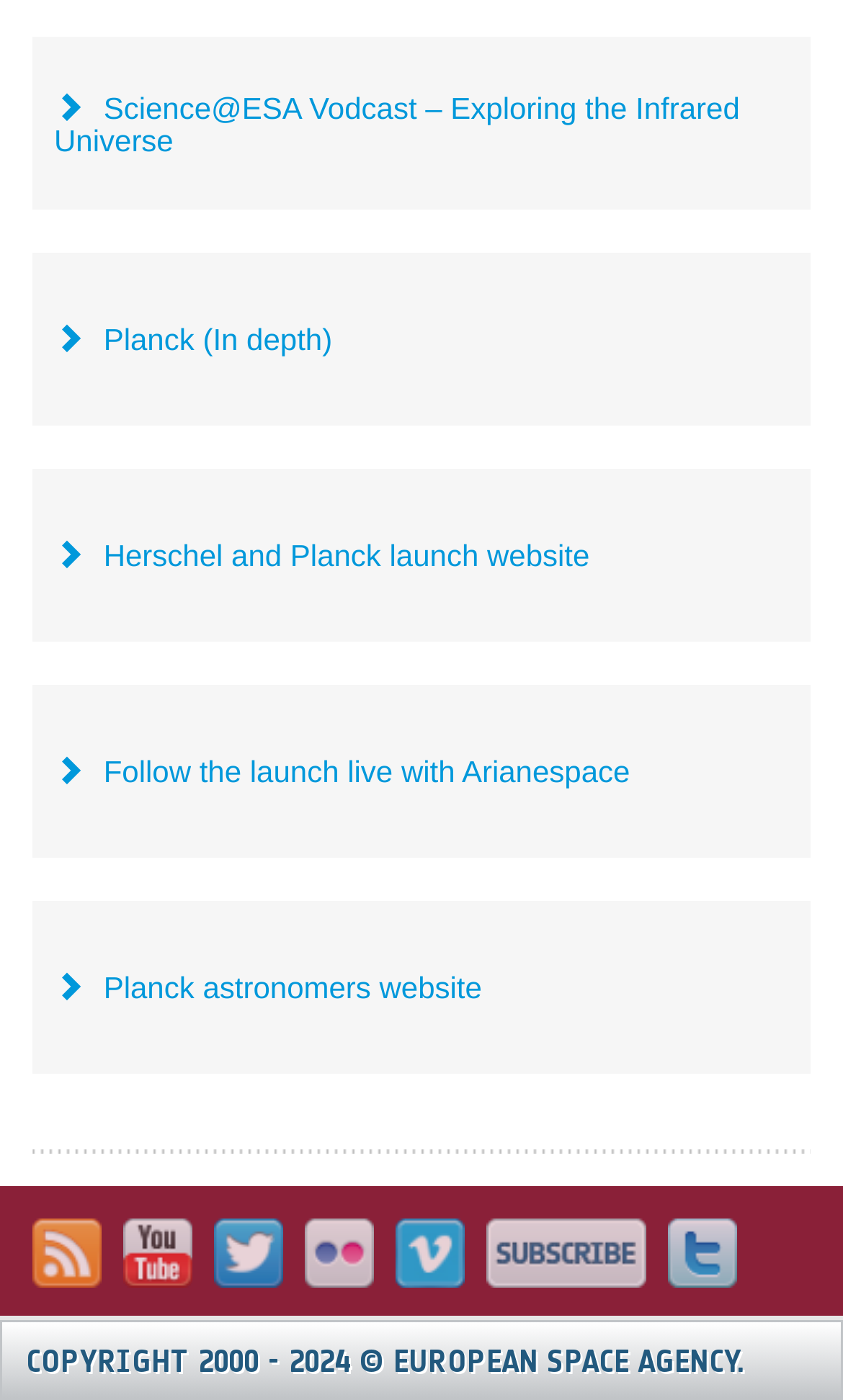Identify the bounding box coordinates of the clickable region to carry out the given instruction: "View the Environment category".

None